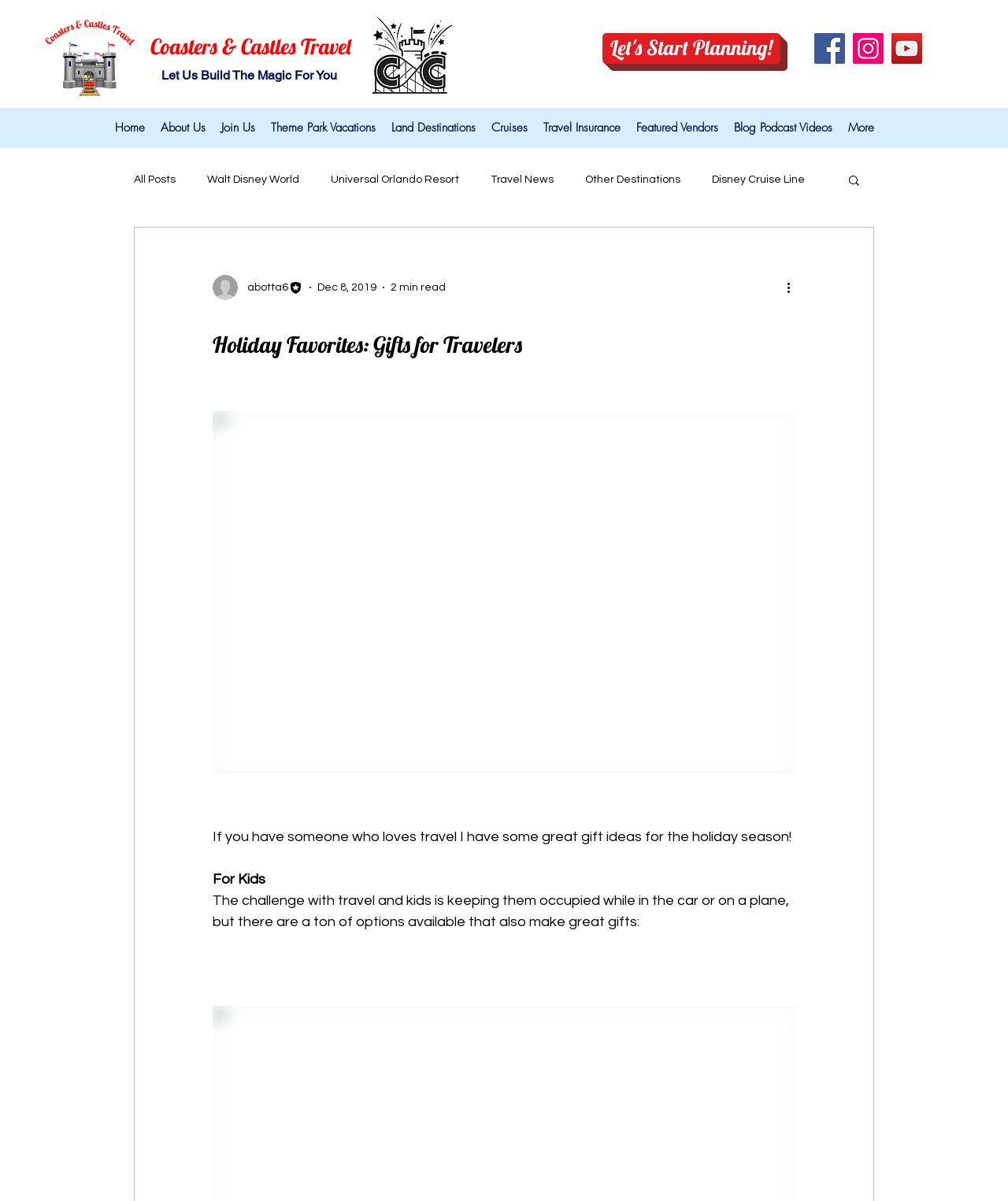Generate a thorough explanation of the webpage's elements.

This webpage appears to be a travel agency's website, specifically focused on holiday gifts for travelers. At the top of the page, there is a logo and a heading that reads "Coasters & Castles Travel Agency". Below this, there is a tagline that says "Let Us Build The Magic For You". 

On the top-right side of the page, there is a call-to-action button that says "Let's Start Planning!". Next to this button, there is a social media bar with links to Facebook, Instagram, and YouTube.

The main navigation menu is located below the social media bar, with links to various sections of the website, including Home, About Us, Join Us, Theme Park Vacations, Land Destinations, Cruises, Travel Insurance, Featured Vendors, and Blog Podcast Videos. 

The blog section is prominent on the page, with a list of article categories and links to specific articles. The categories include Walt Disney World, Universal Orlando Resort, Travel News, and more. There are also links to specific articles, such as "5 Reasons to Love...", "Disney Merchandise", and "Traveling During Covid".

On the right side of the page, there is a search button and a section with the writer's picture and information, including their name, title, and the date of the article. There is also a "More actions" button that likely provides additional options for the article.

Overall, the webpage is well-organized and easy to navigate, with a clear focus on providing travel-related information and services to its users.